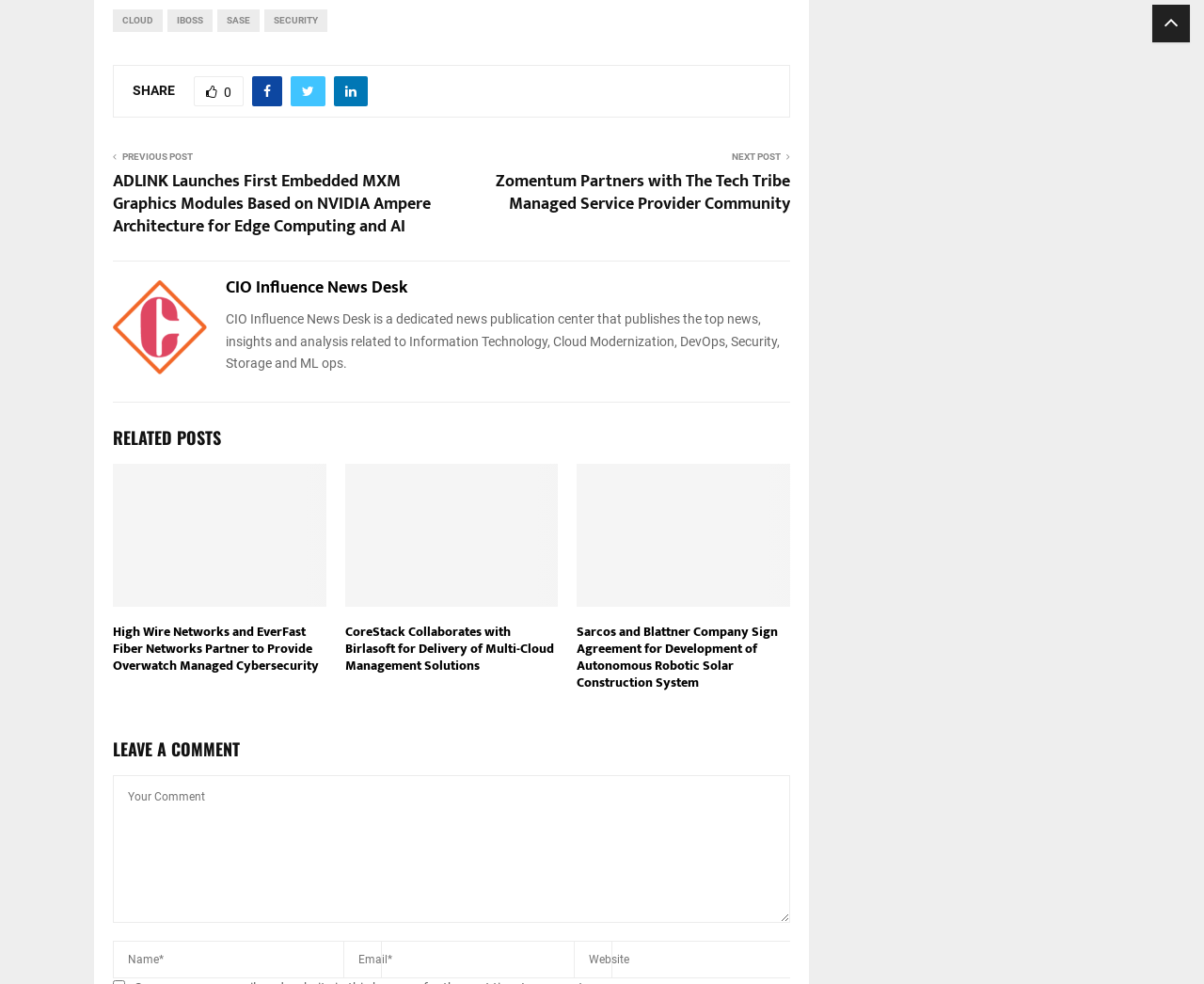Identify the bounding box coordinates of the region I need to click to complete this instruction: "Click on the SHARE button".

[0.11, 0.084, 0.145, 0.1]